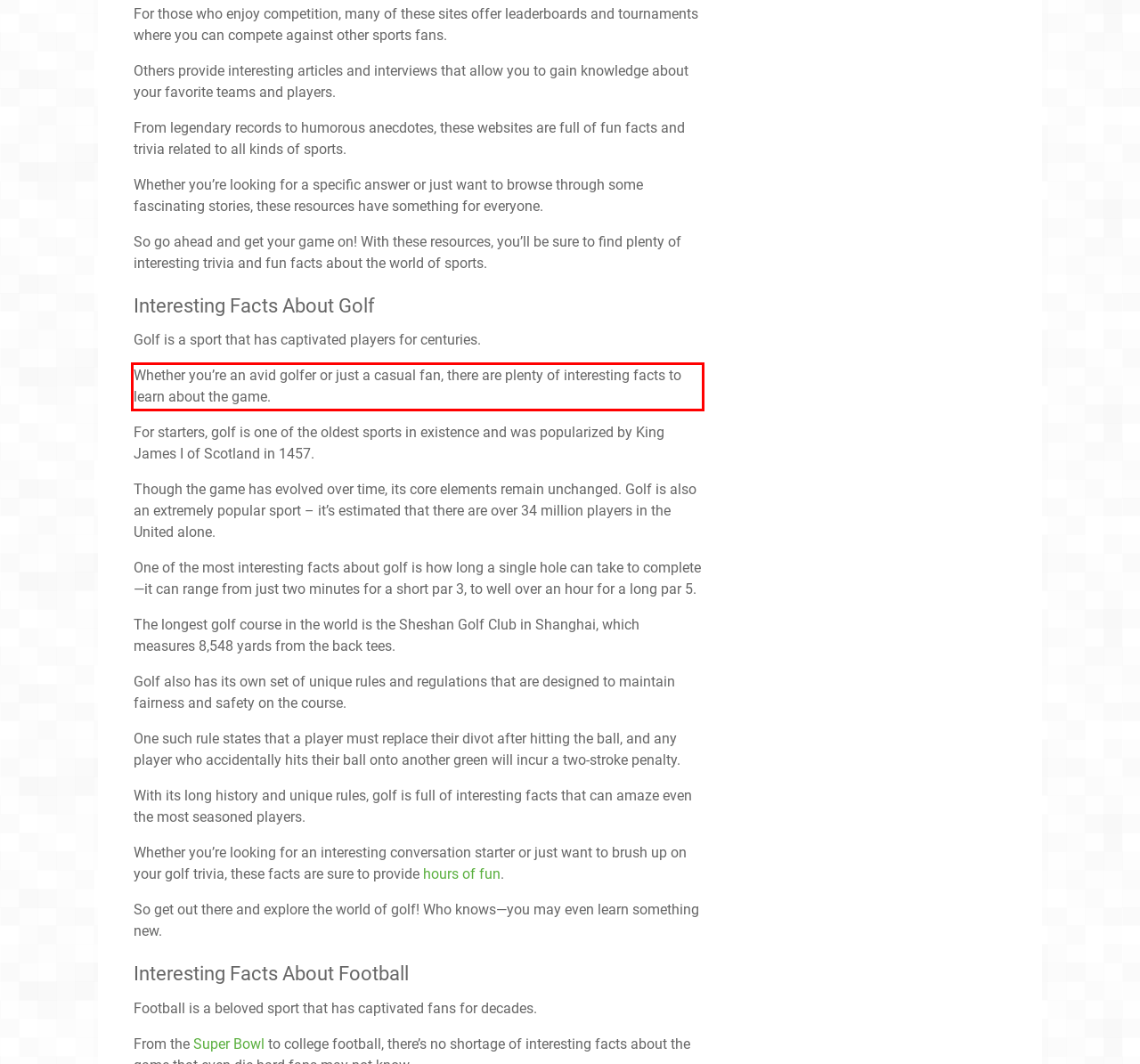Examine the webpage screenshot, find the red bounding box, and extract the text content within this marked area.

Whether you’re an avid golfer or just a casual fan, there are plenty of interesting facts to learn about the game.